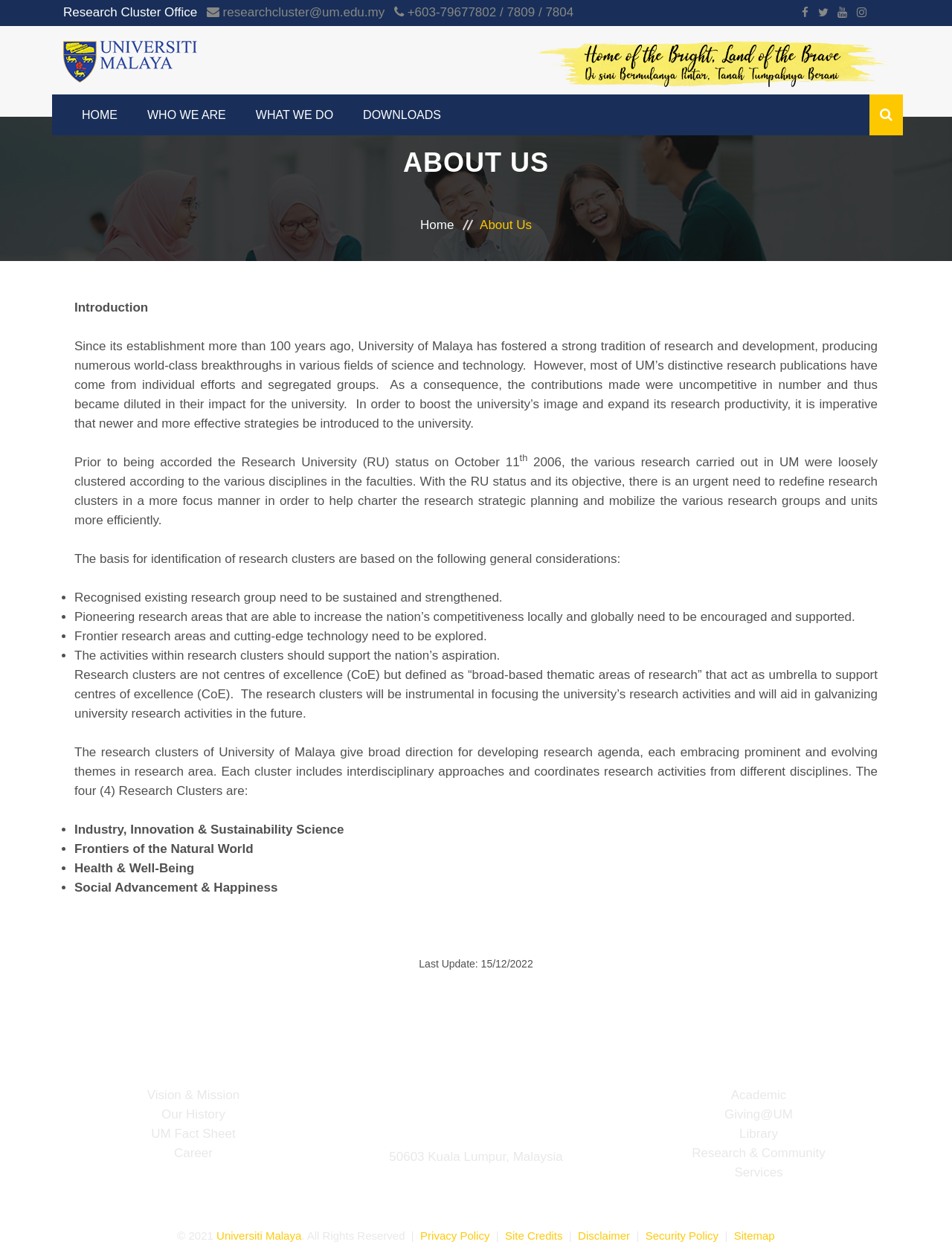Determine the bounding box coordinates of the region I should click to achieve the following instruction: "Click the HOME link". Ensure the bounding box coordinates are four float numbers between 0 and 1, i.e., [left, top, right, bottom].

[0.055, 0.075, 0.123, 0.107]